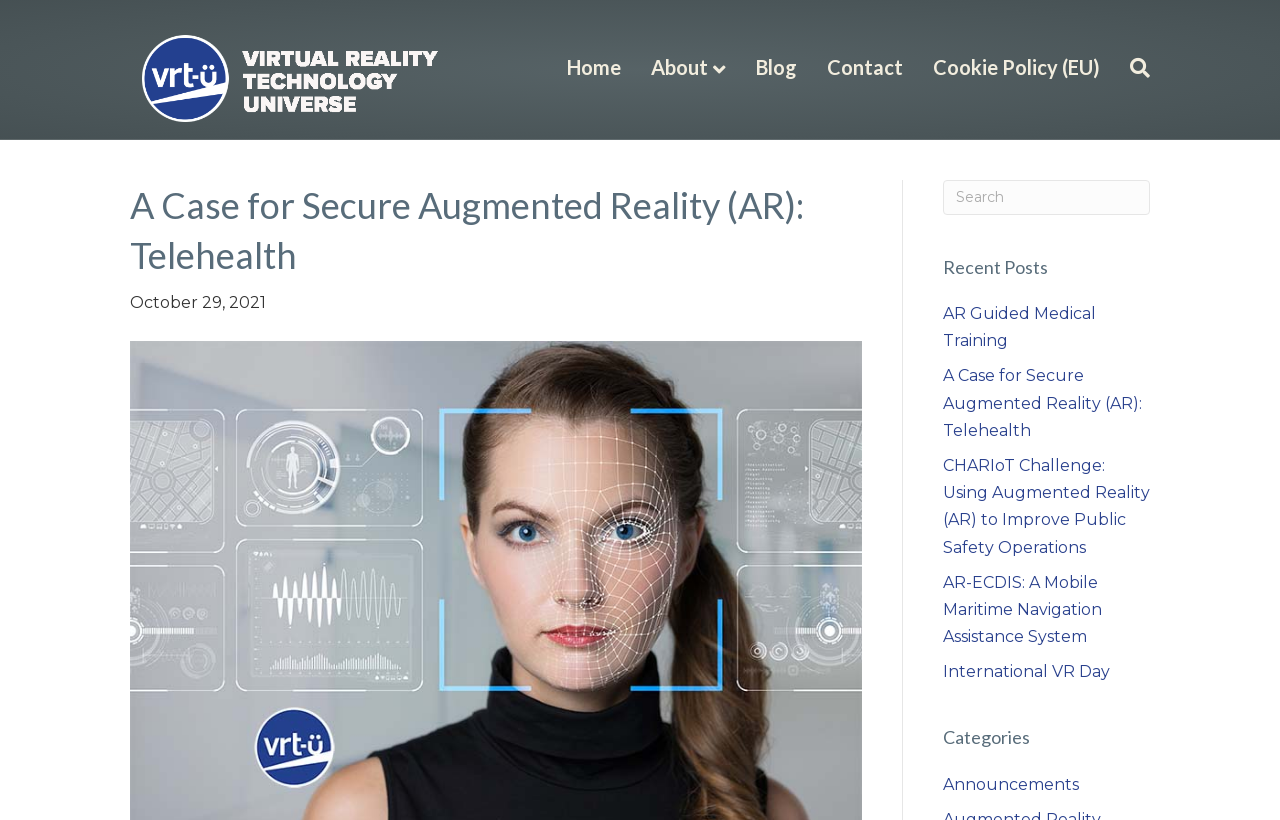What is the category of the article 'AR Guided Medical Training'?
Answer the question using a single word or phrase, according to the image.

Not specified